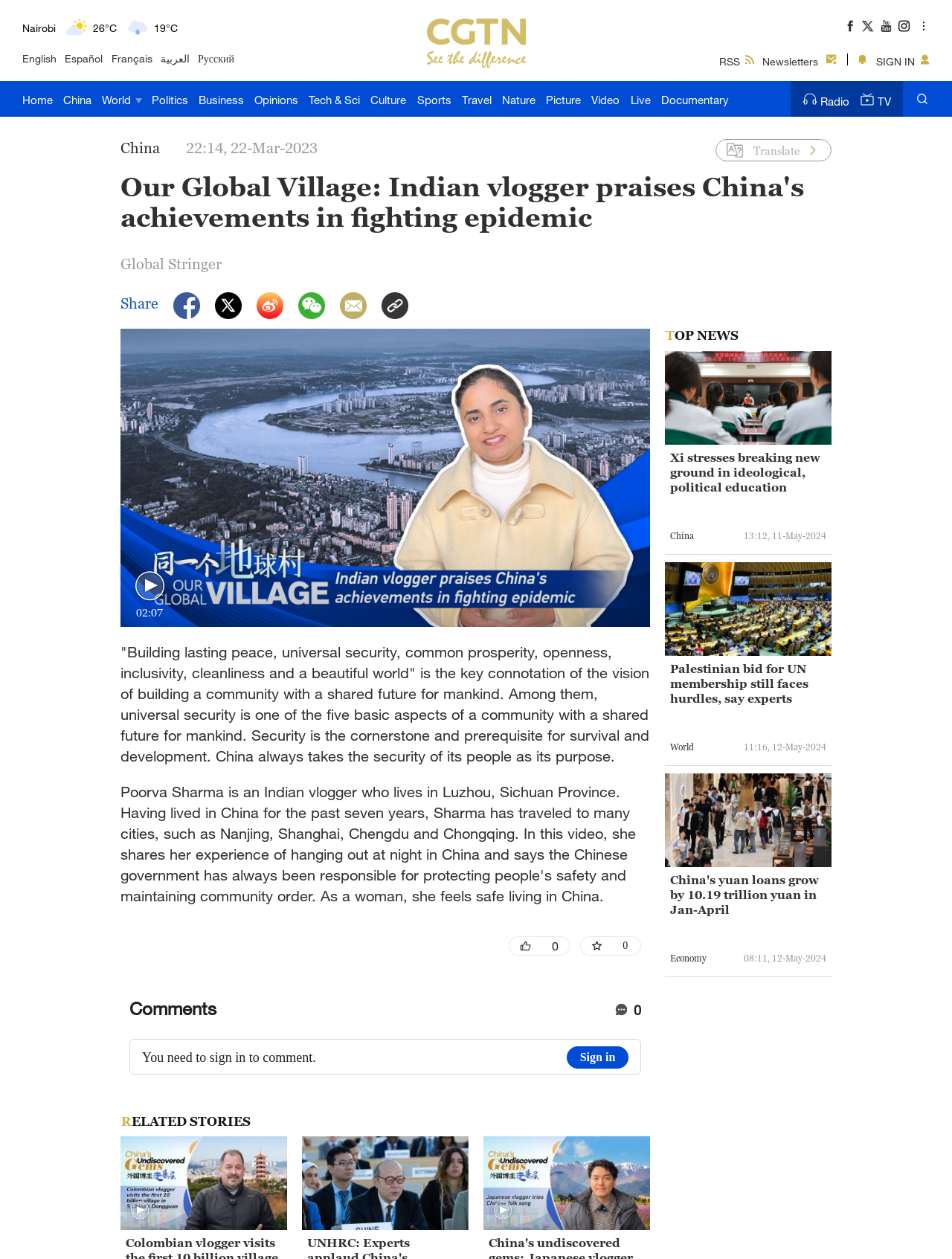What is the time of the news article about China?
Examine the image closely and answer the question with as much detail as possible.

I found the answer by looking at the news article about China, where it lists the time and date of the article. The time is 22:14, and the date is 22-Mar-2023.